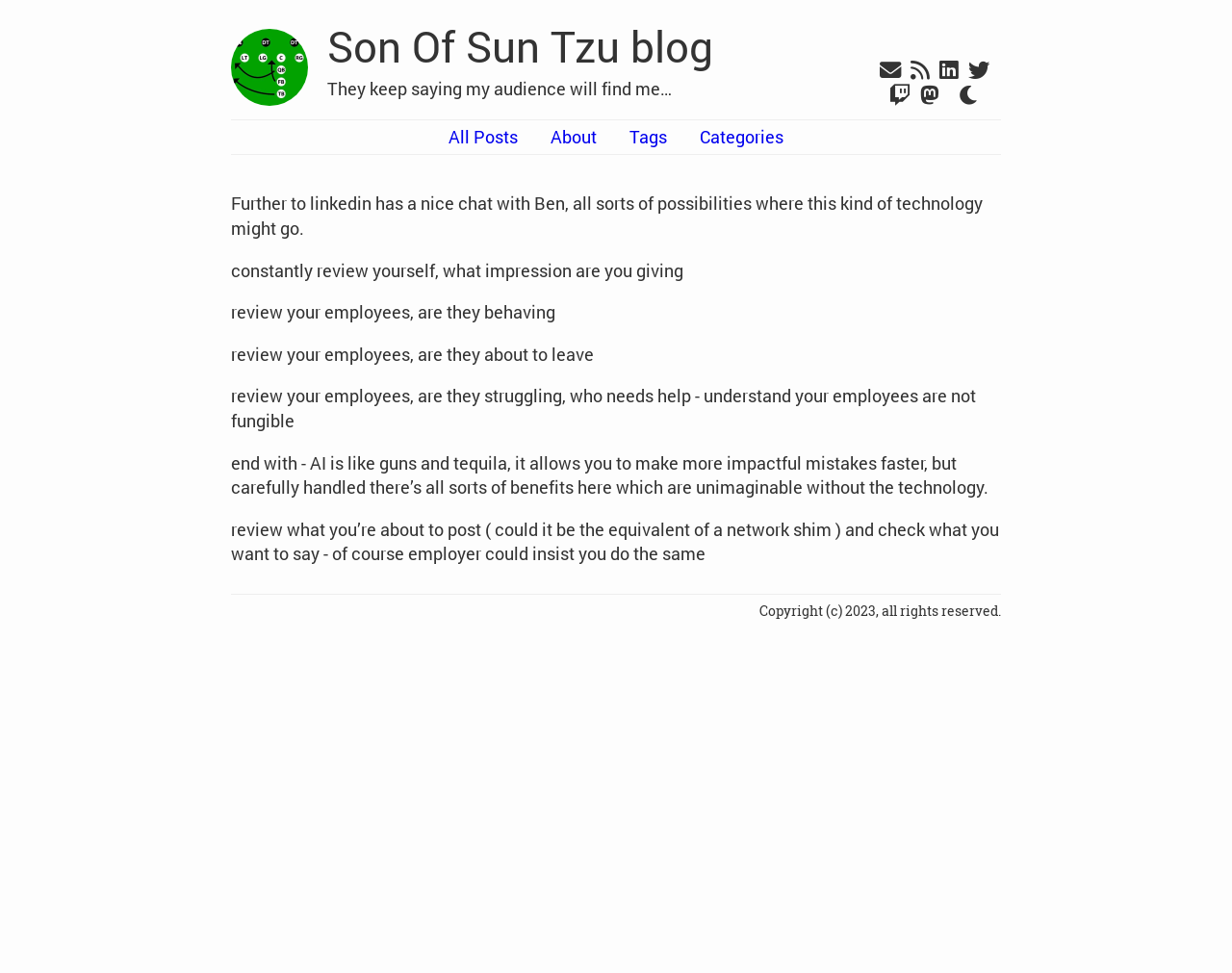What is the theme of the article?
Provide a detailed and extensive answer to the question.

The theme of the article can be inferred from the text content, which discusses the intersection of technology, particularly AI, and self-reflection, emphasizing the importance of reviewing oneself and others.